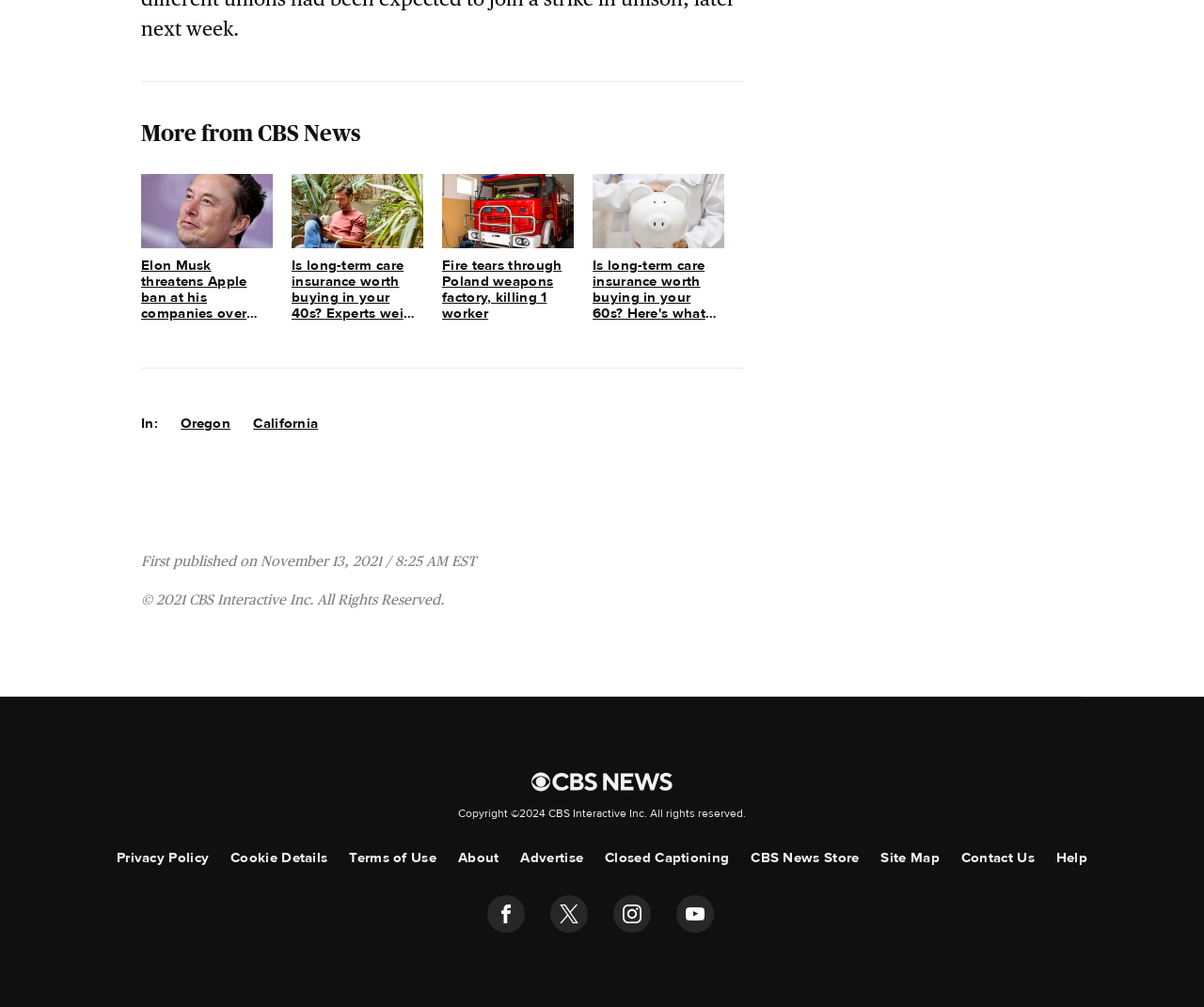Please answer the following question using a single word or phrase: What is the copyright year mentioned at the bottom of the webpage?

2021 and 2024